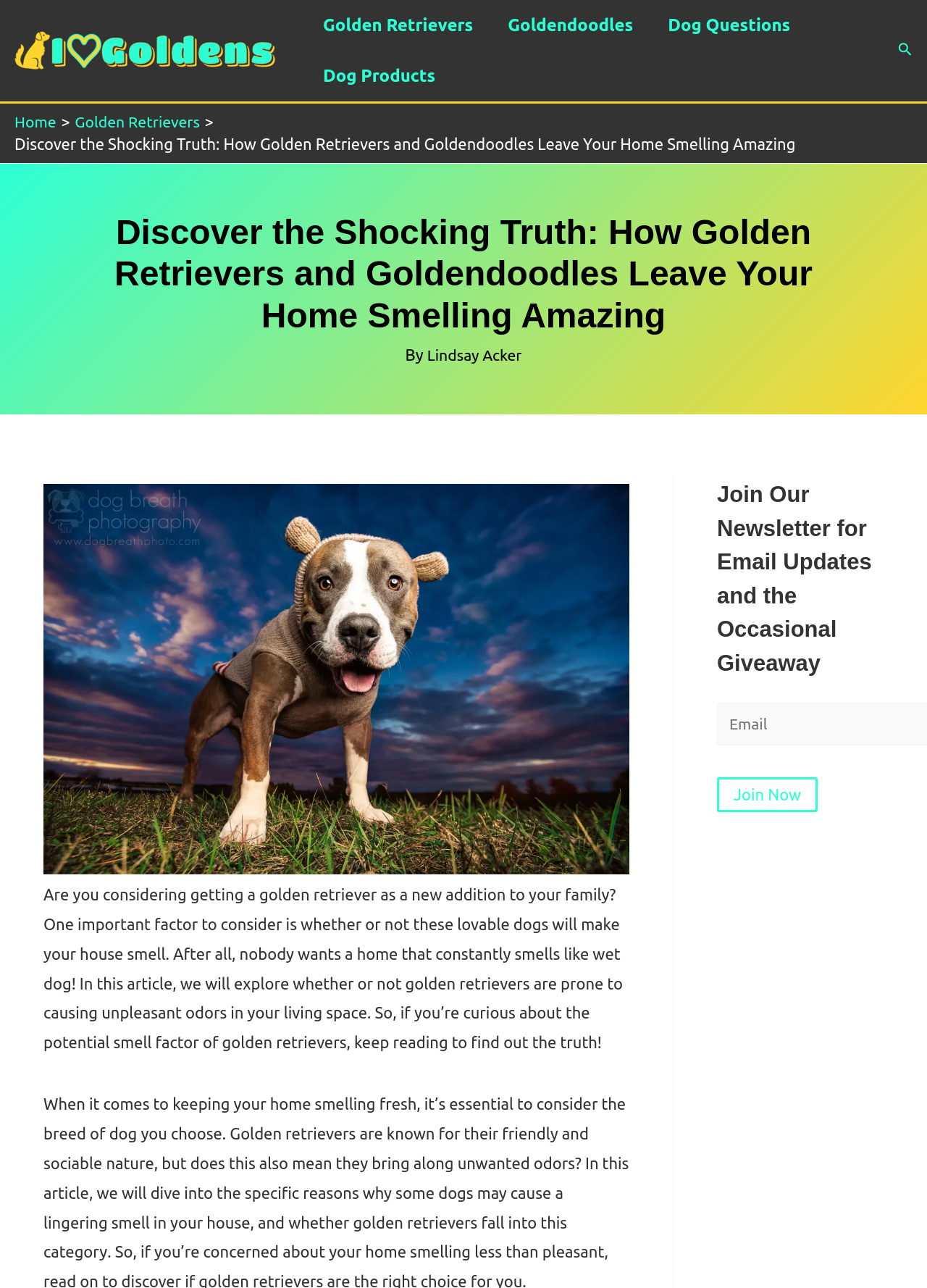Specify the bounding box coordinates of the region I need to click to perform the following instruction: "Go to the 'Golden Retrievers' page". The coordinates must be four float numbers in the range of 0 to 1, i.e., [left, top, right, bottom].

[0.33, 0.0, 0.529, 0.039]